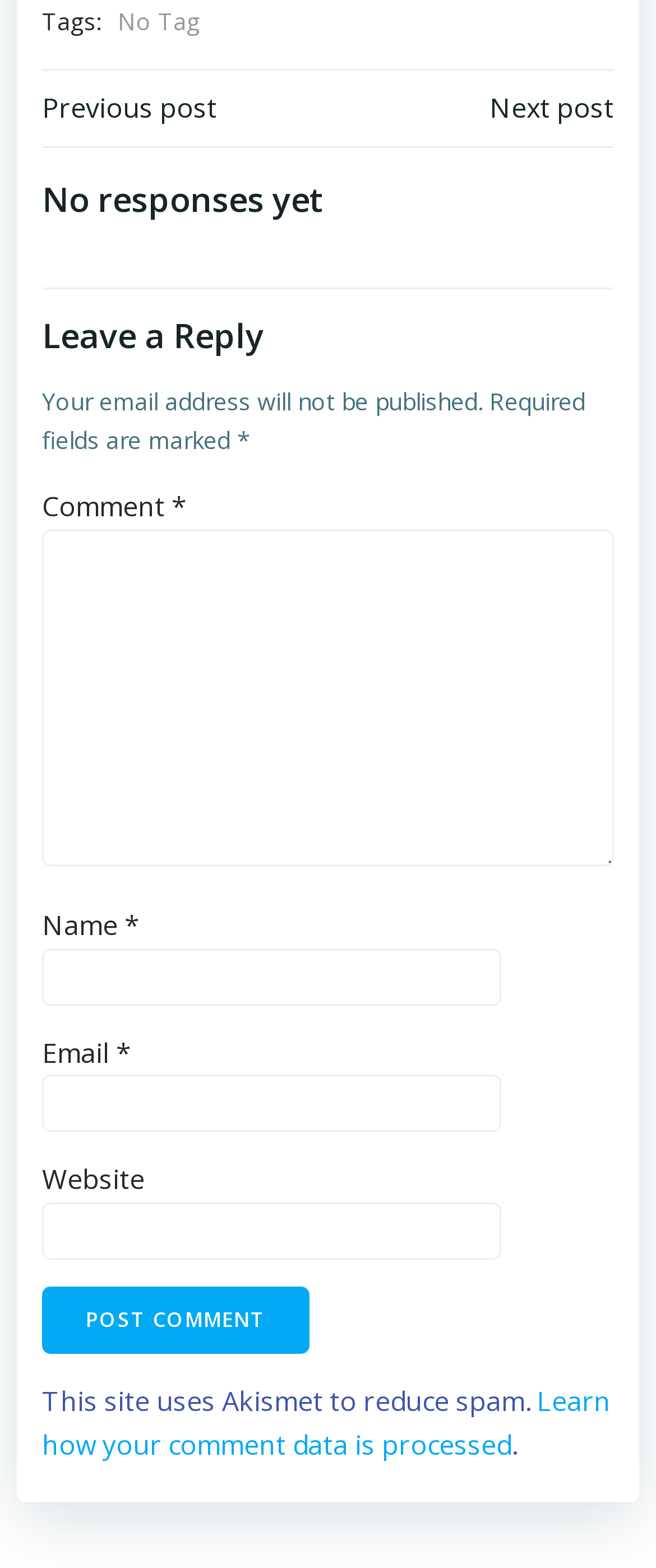Determine the bounding box coordinates for the area that should be clicked to carry out the following instruction: "Post your comment".

[0.064, 0.82, 0.472, 0.863]